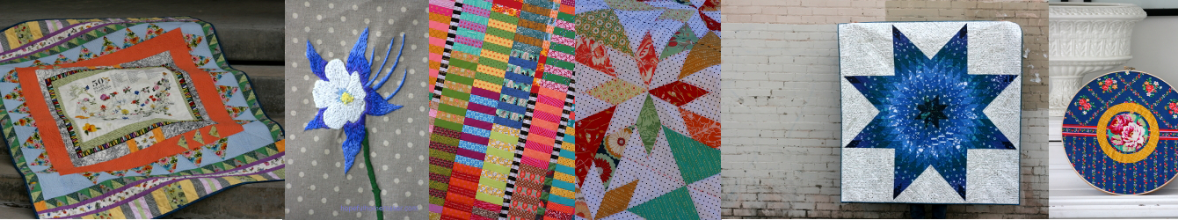Respond to the question below with a concise word or phrase:
What is the dominant color of the second quilt?

Blue